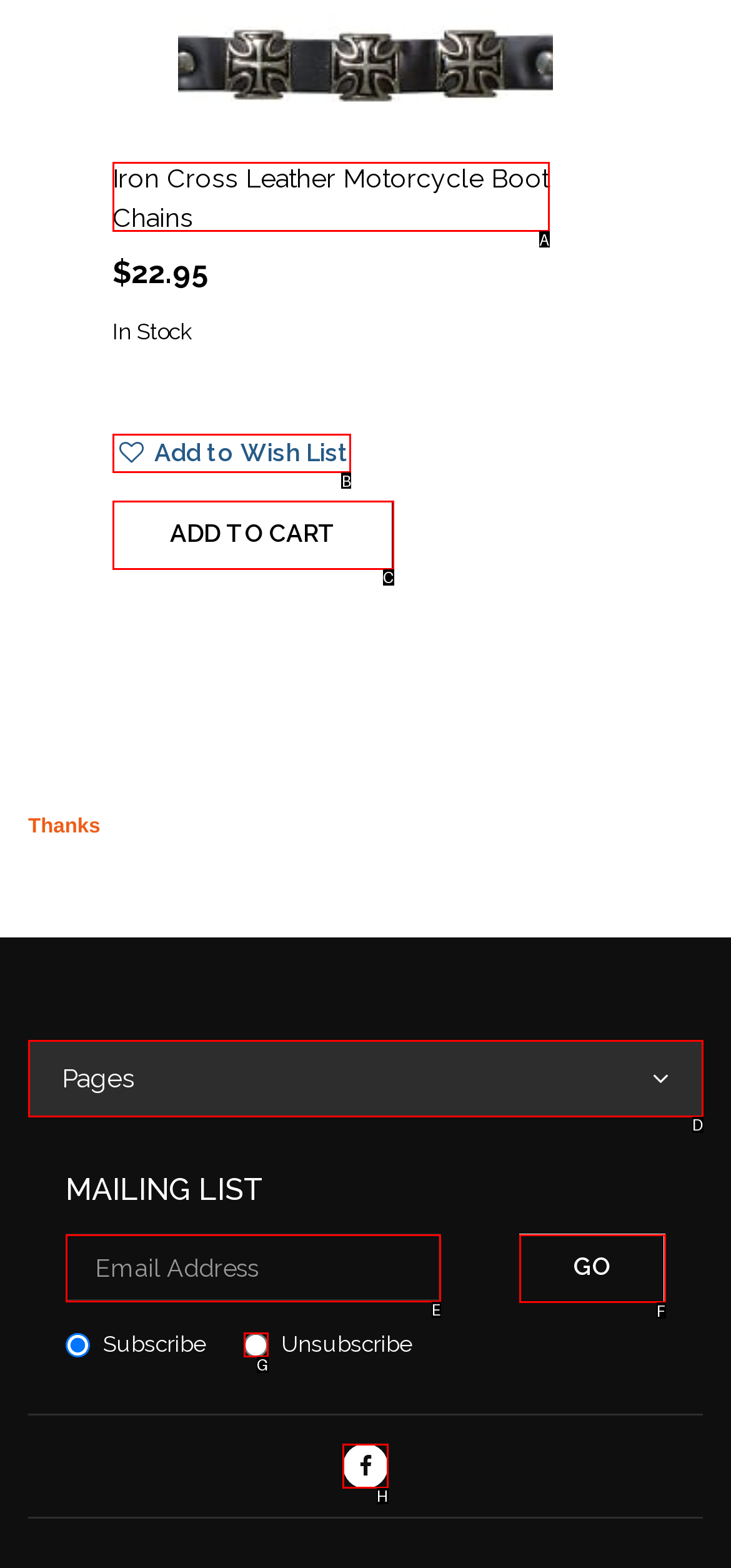Select the HTML element to finish the task: Open a new window Reply with the letter of the correct option.

H